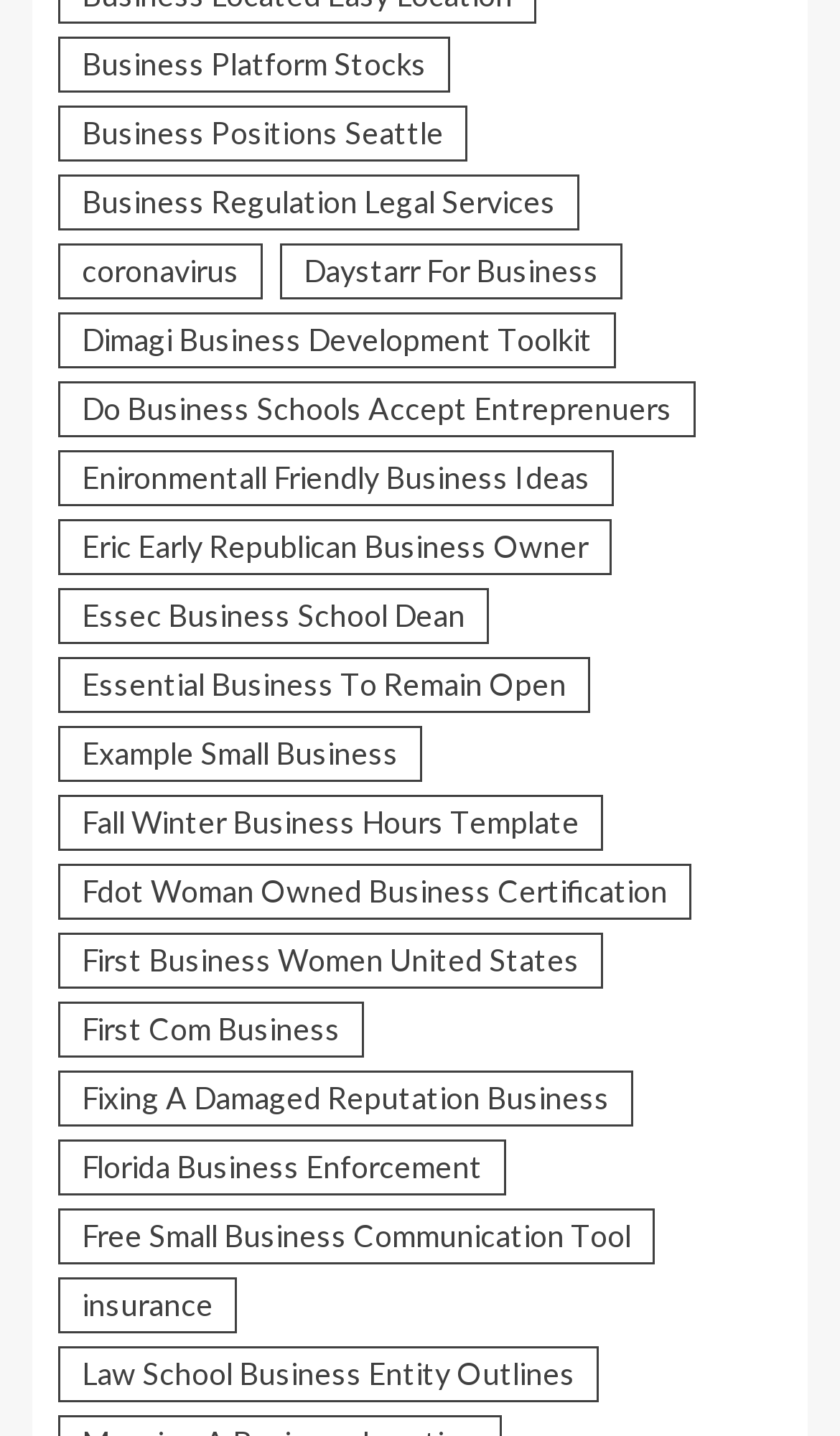Provide the bounding box coordinates of the section that needs to be clicked to accomplish the following instruction: "Check essential businesses to remain open."

[0.069, 0.457, 0.703, 0.496]